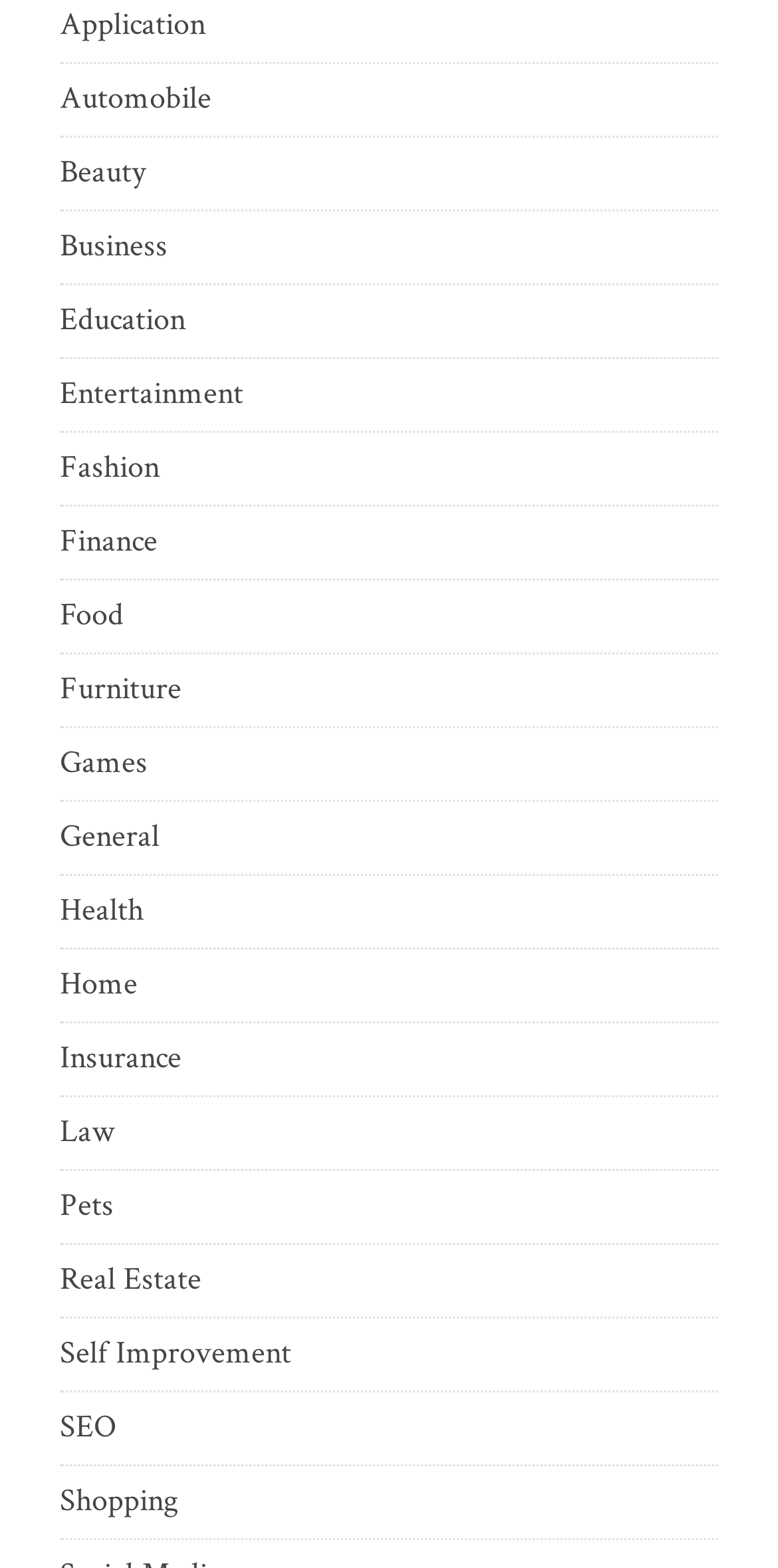Is there a category for Real Estate?
Please answer using one word or phrase, based on the screenshot.

Yes